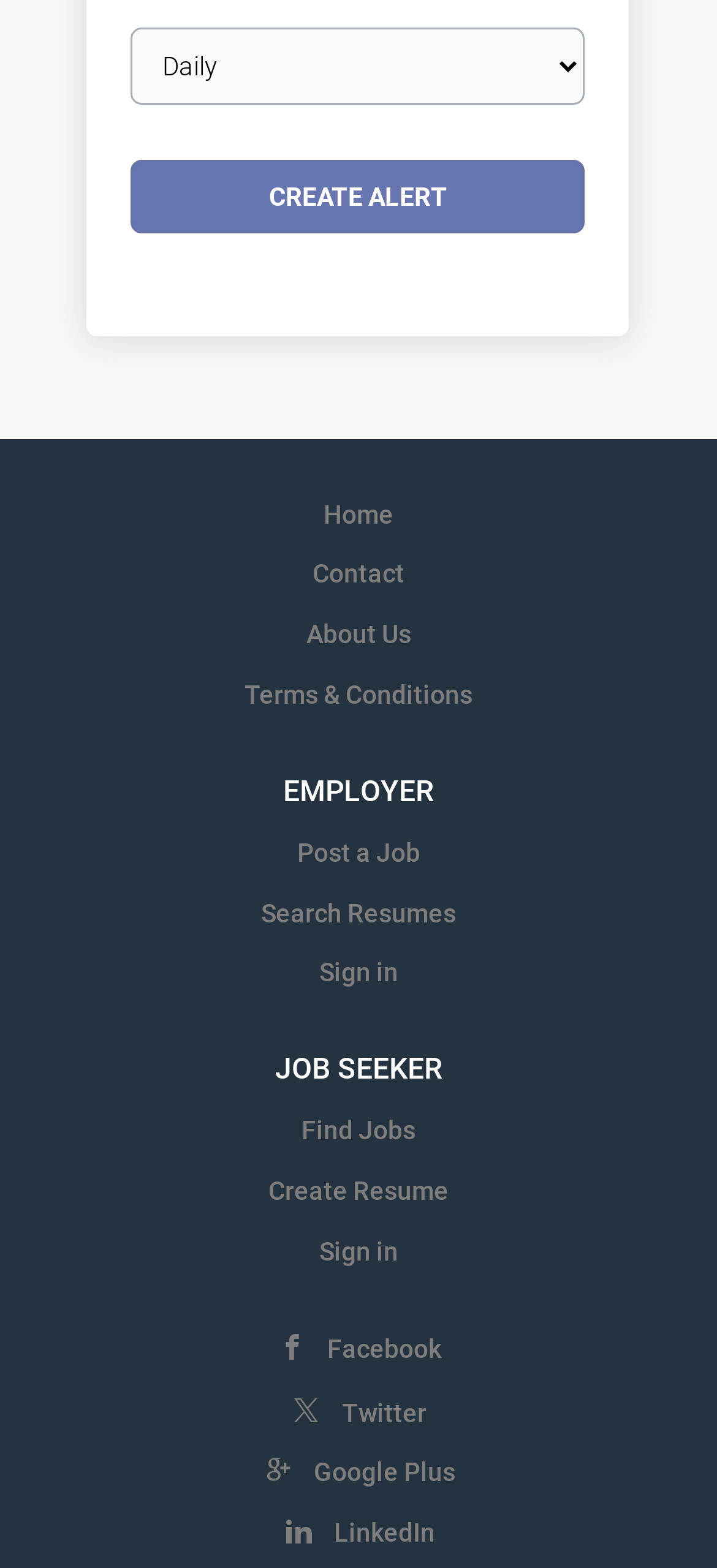How many links are there in the footer section?
Using the visual information, reply with a single word or short phrase.

8